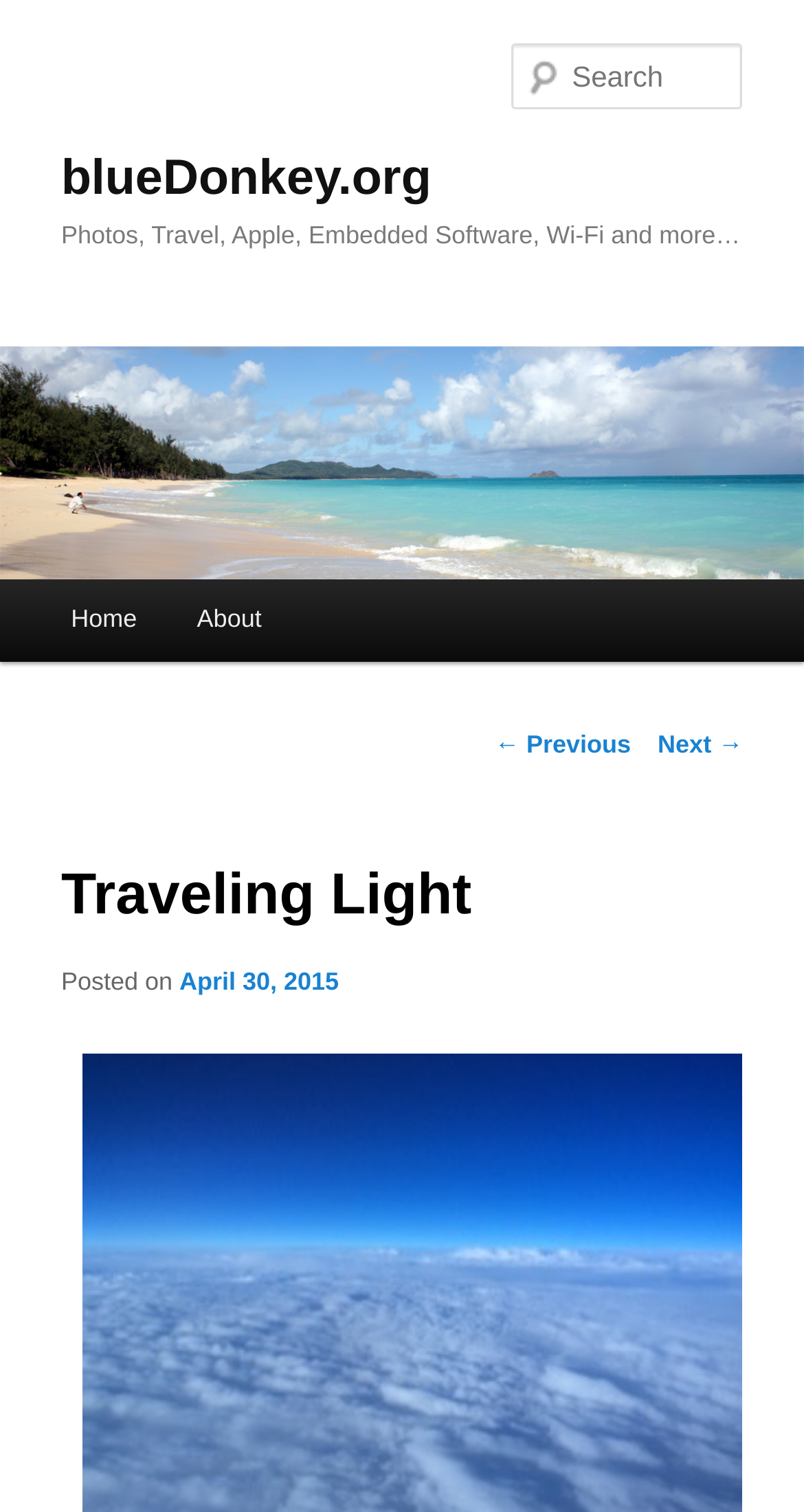Answer the question below with a single word or a brief phrase: 
How many navigation links are in the main menu?

2